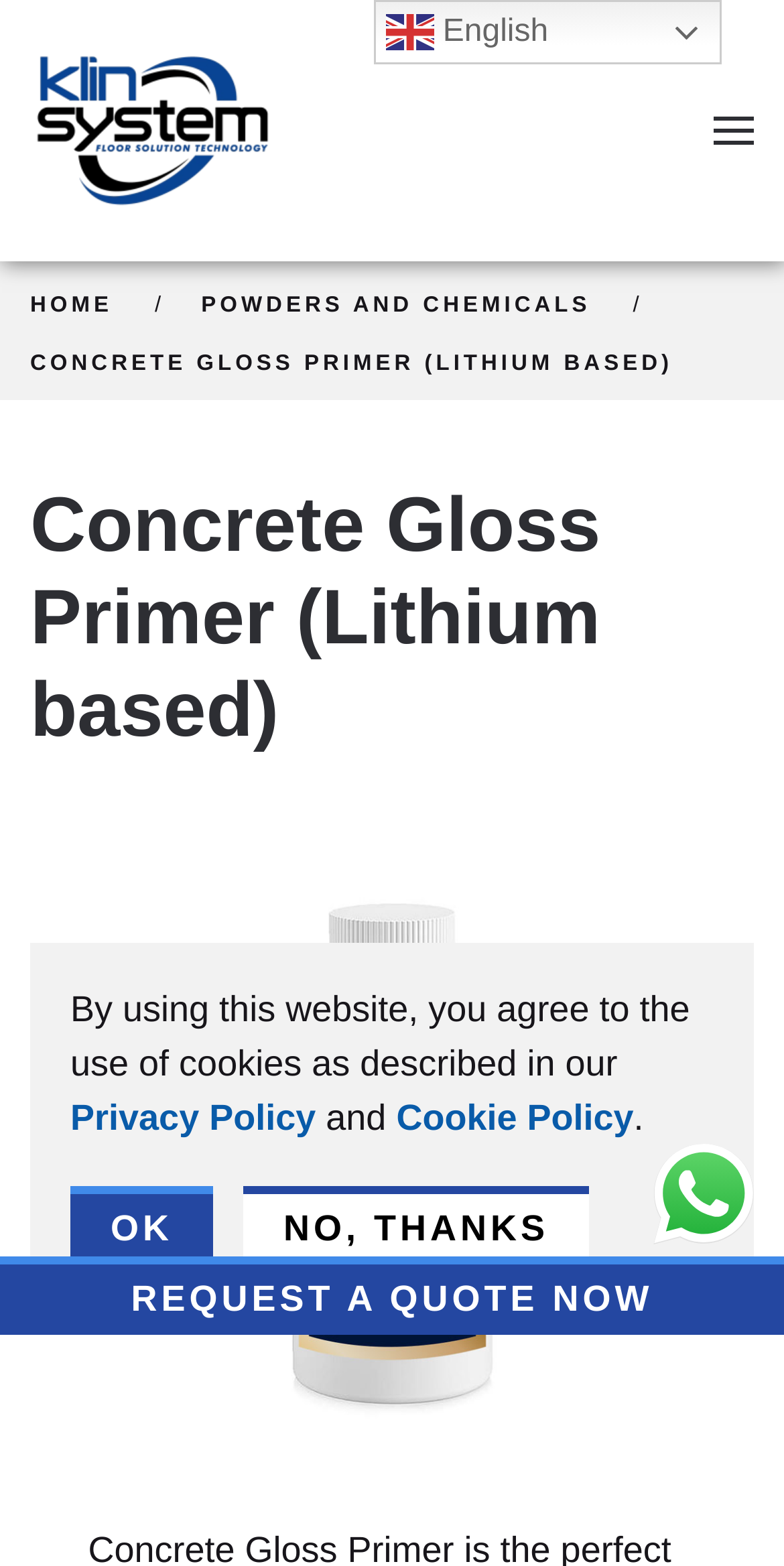How many links are there in the breadcrumb navigation?
Give a one-word or short-phrase answer derived from the screenshot.

3